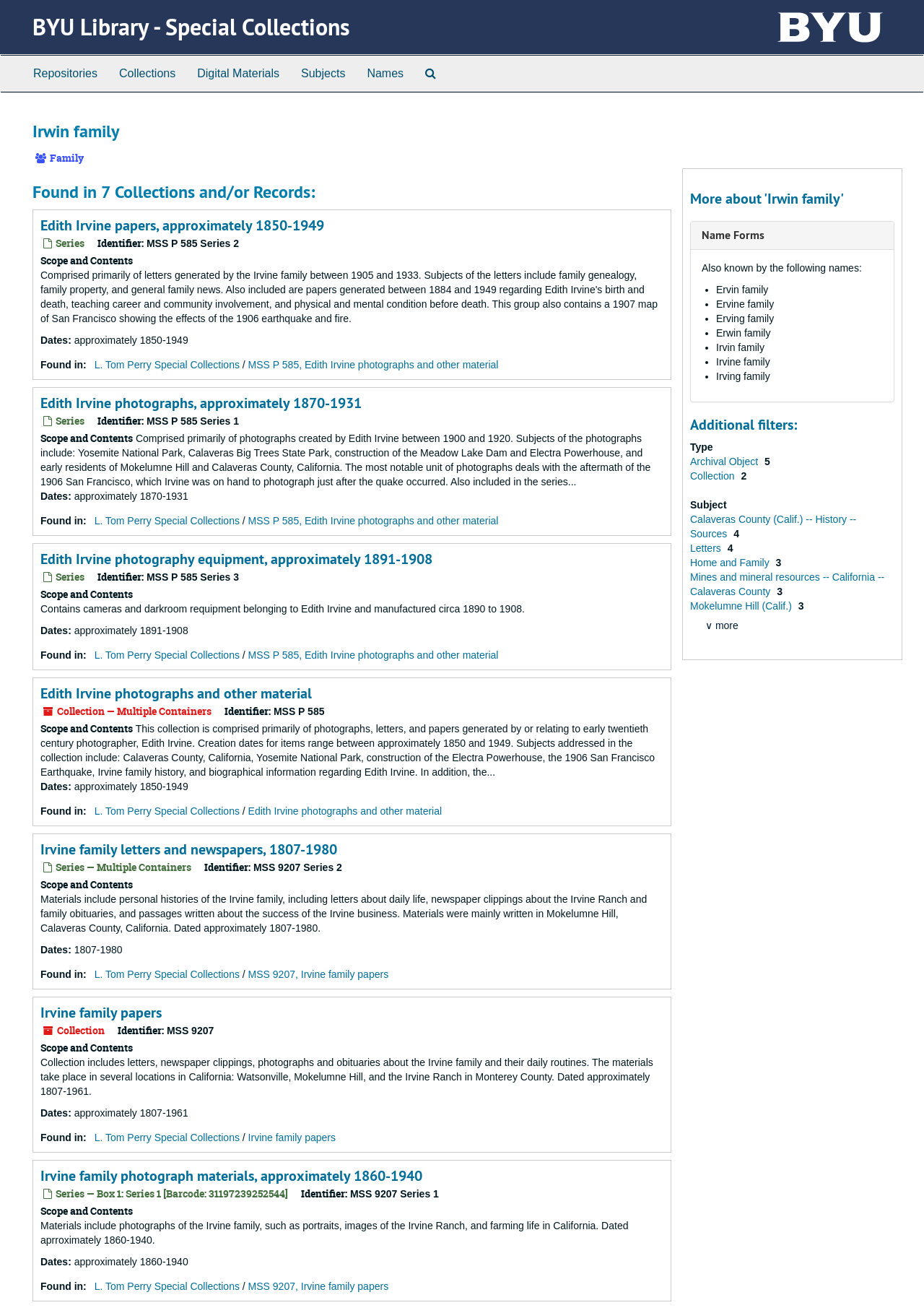Determine the bounding box coordinates of the region to click in order to accomplish the following instruction: "Go to 'L. Tom Perry Special Collections'". Provide the coordinates as four float numbers between 0 and 1, specifically [left, top, right, bottom].

[0.102, 0.273, 0.259, 0.282]